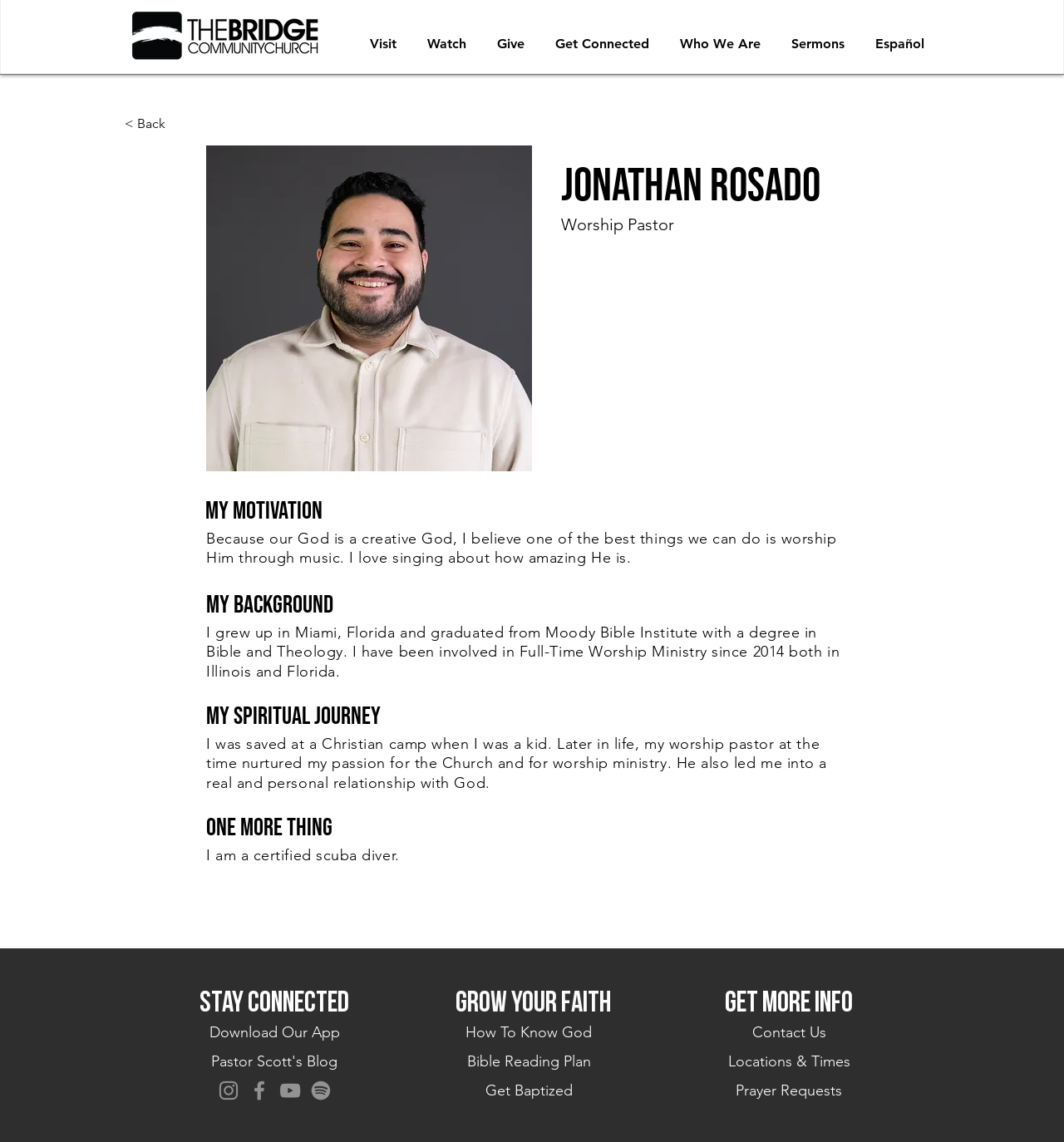Describe all the visual and textual components of the webpage comprehensively.

This webpage is about Jonathan Rosado, a Worship Pastor. At the top, there is a navigation bar with links to "Visit", "Watch", "Give", "Get Connected", "Who We Are", "Sermons", and "Español". Below the navigation bar, there is a large image of Jonathan Rosado, with his name and title "Worship Pastor" written above and below the image, respectively.

To the left of the image, there is a link to go back, and to the right, there are four sections: "My Motivation", "My Background", "My Spiritual Journey", and "One More Thing". Each section contains a brief paragraph of text describing Jonathan's motivation, background, spiritual journey, and a fun fact about him being a certified scuba diver.

At the bottom of the page, there are three sections. The first section has a heading "Stay Connected" with links to download an app and visit Pastor Scott's blog. The second section is a social bar with links to Instagram, Facebook, YouTube, and Spotify, each with its respective icon. The third section has a heading "Grow Your Faith" with links to "How To Know God", "Bible Reading Plan", "Get Baptized", and other resources.